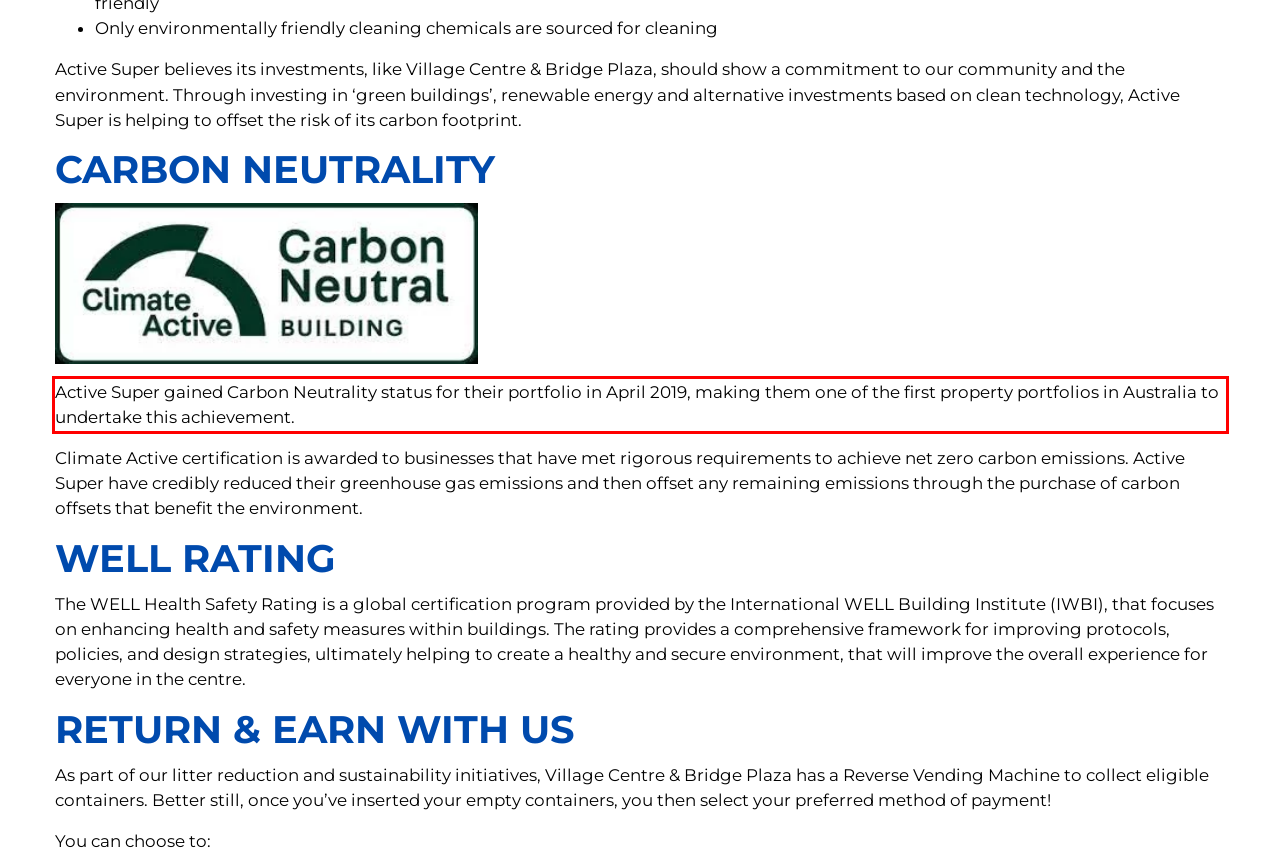Look at the webpage screenshot and recognize the text inside the red bounding box.

Active Super gained Carbon Neutrality status for their portfolio in April 2019, making them one of the first property portfolios in Australia to undertake this achievement.